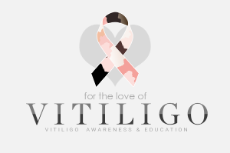Examine the image and give a thorough answer to the following question:
What does the stylized awareness ribbon symbolize?

The stylized awareness ribbon decorated with a blend of soft colors, including pink, beige, and black, symbolizes unity and support for those living with the condition of vitiligo.